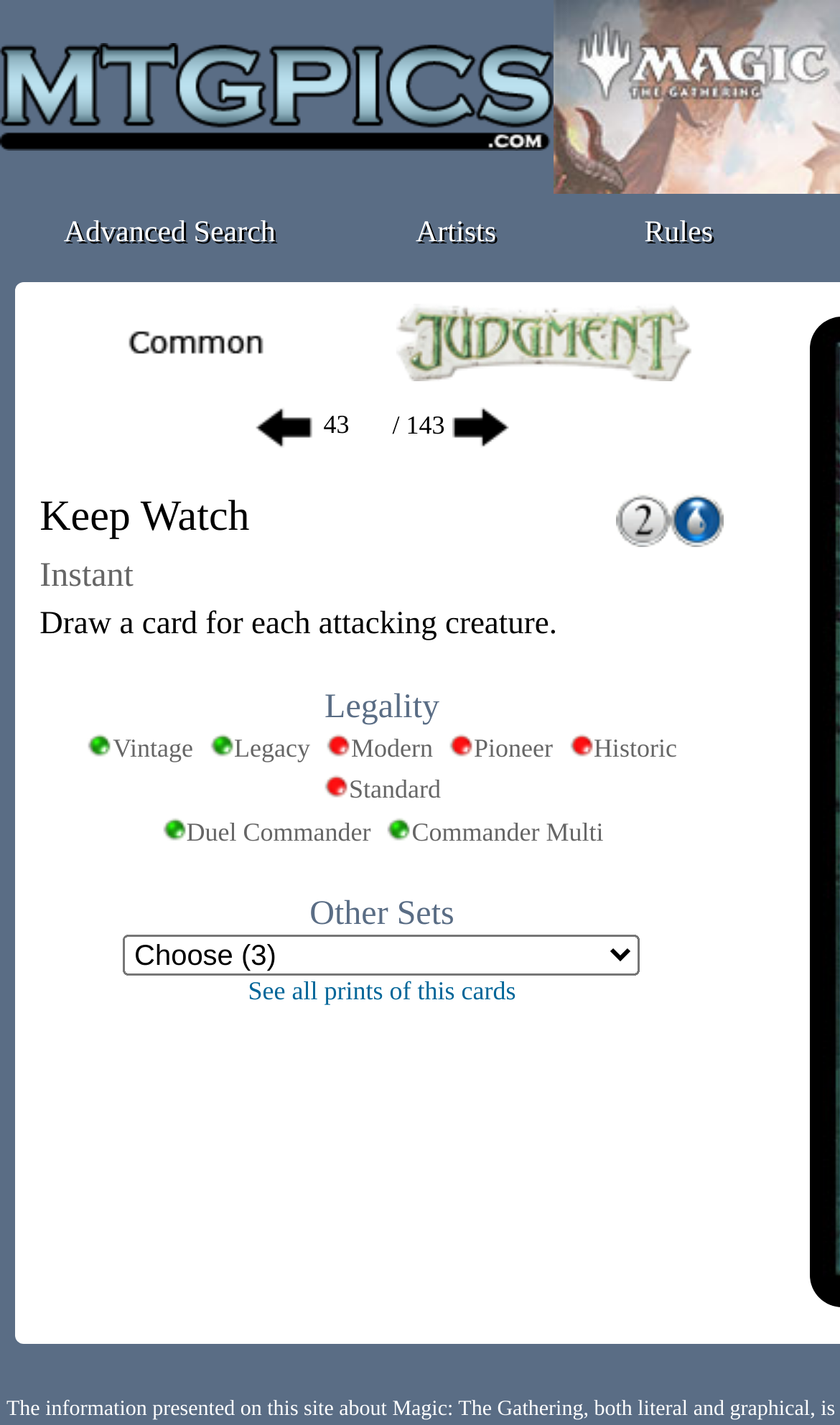Given the following UI element description: "6 months ago", find the bounding box coordinates in the webpage screenshot.

None